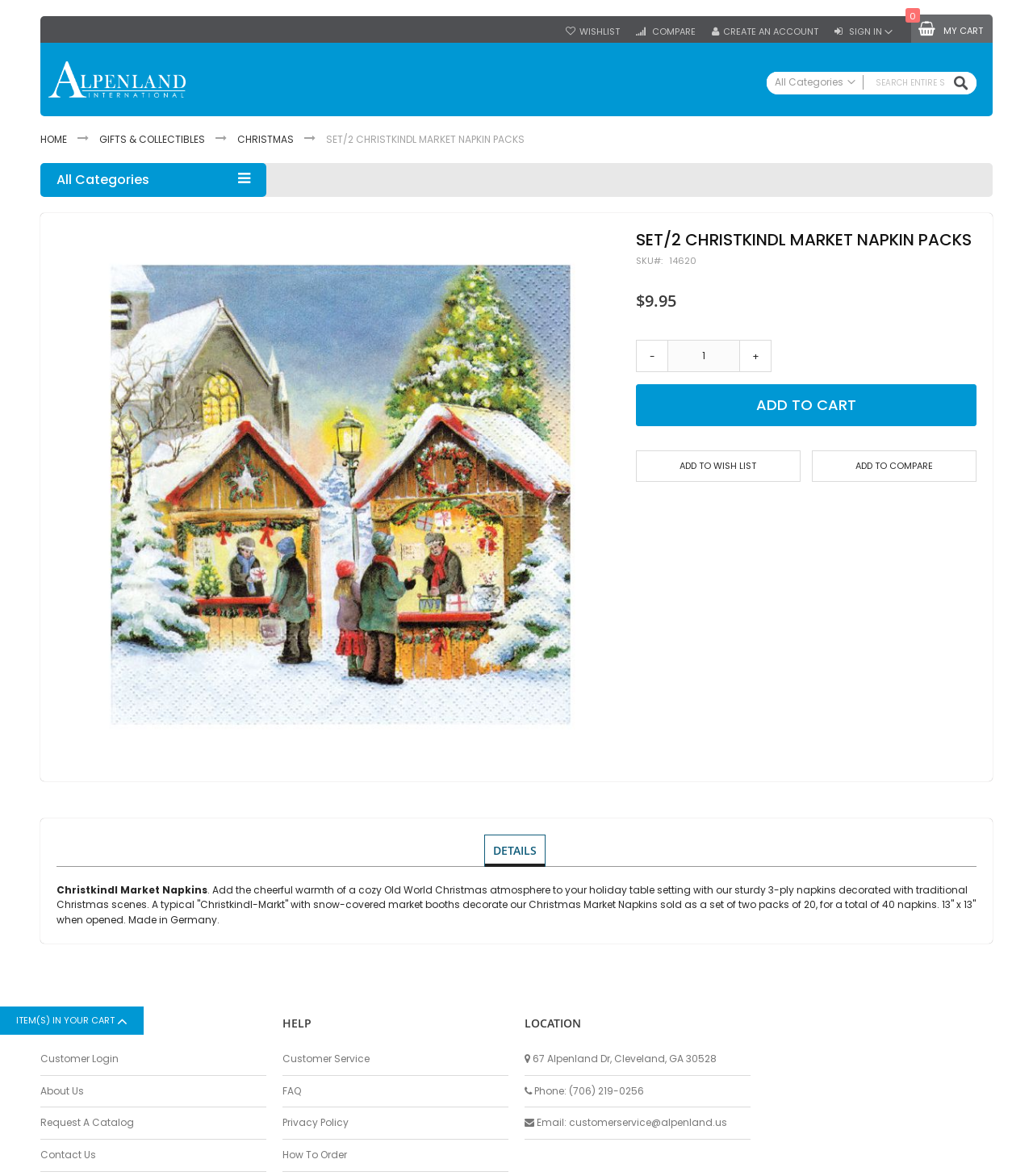Kindly provide the bounding box coordinates of the section you need to click on to fulfill the given instruction: "Search for products".

[0.914, 0.061, 0.945, 0.081]